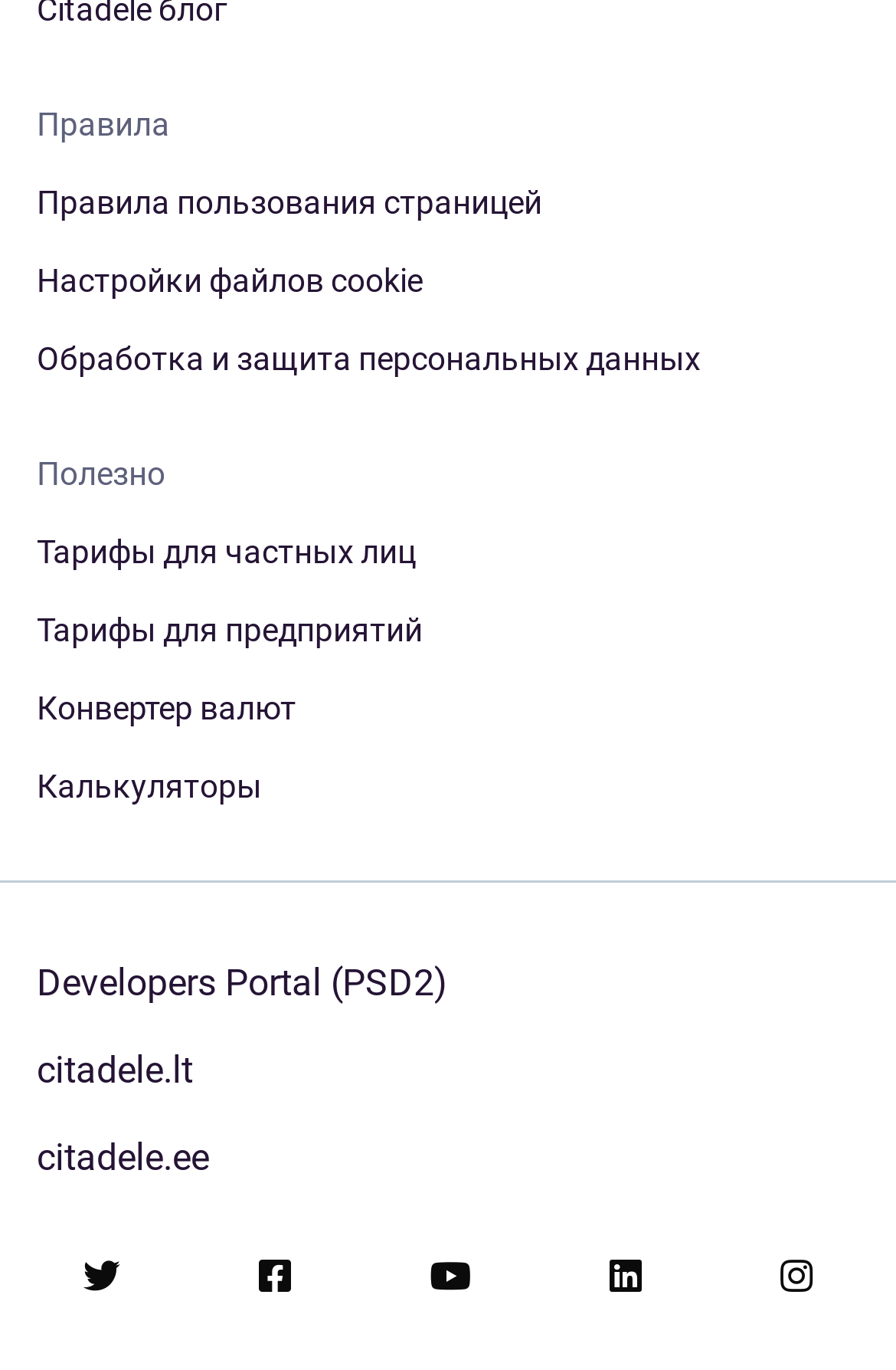Using the details in the image, give a detailed response to the question below:
Who can receive information about a leasing application?

The webpage states that information about a leasing application can be shared with entities ensuring debtor monitoring, litigation support, and debt recovery services, as well as archiving service providers.